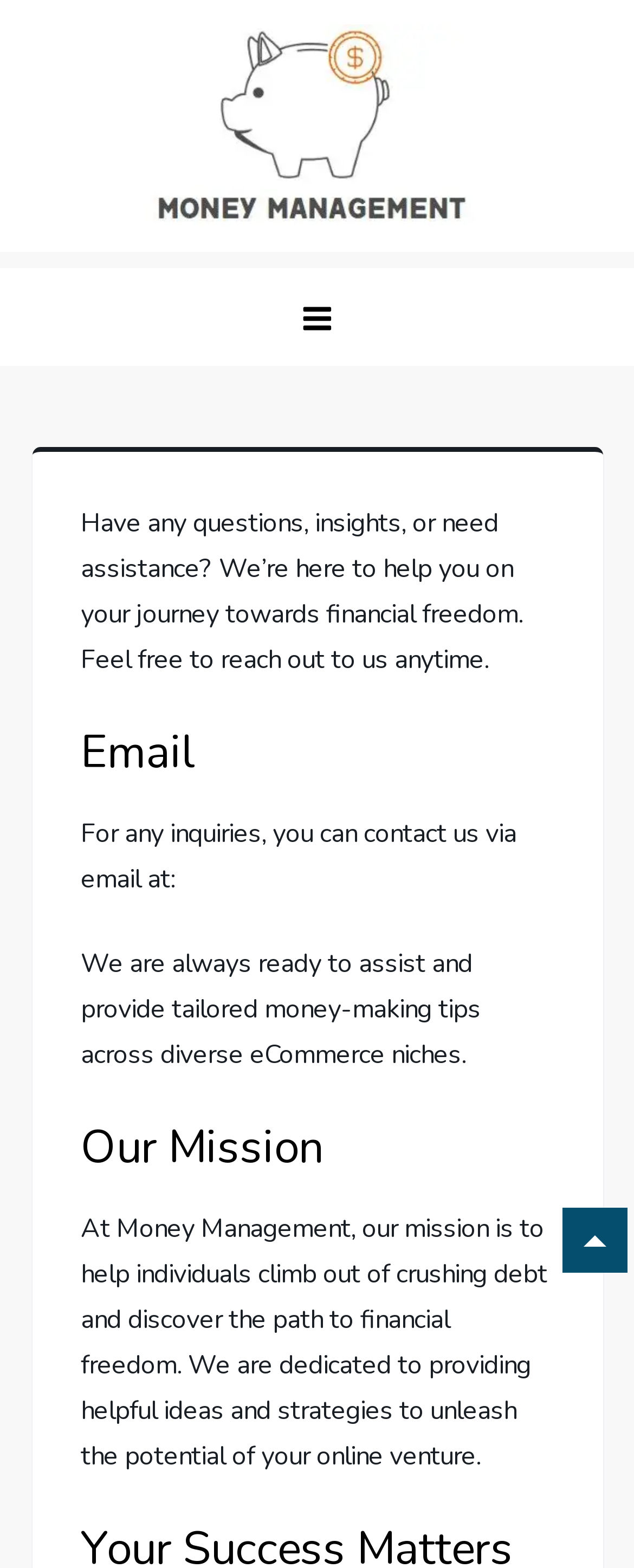What is the purpose of the 'to-top' link?
Refer to the screenshot and respond with a concise word or phrase.

Scroll to top